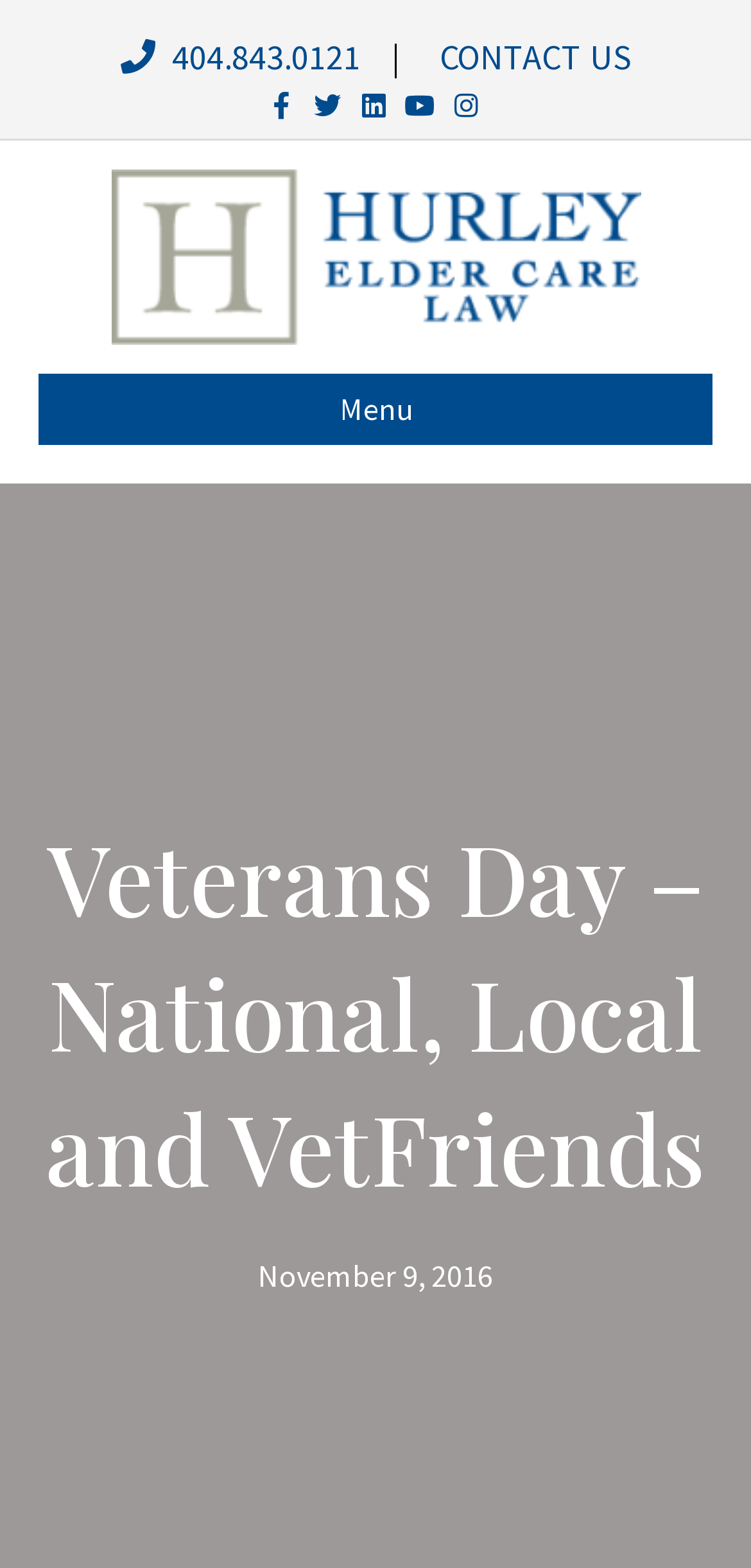What is the date mentioned on the webpage?
Using the image, give a concise answer in the form of a single word or short phrase.

November 9, 2016